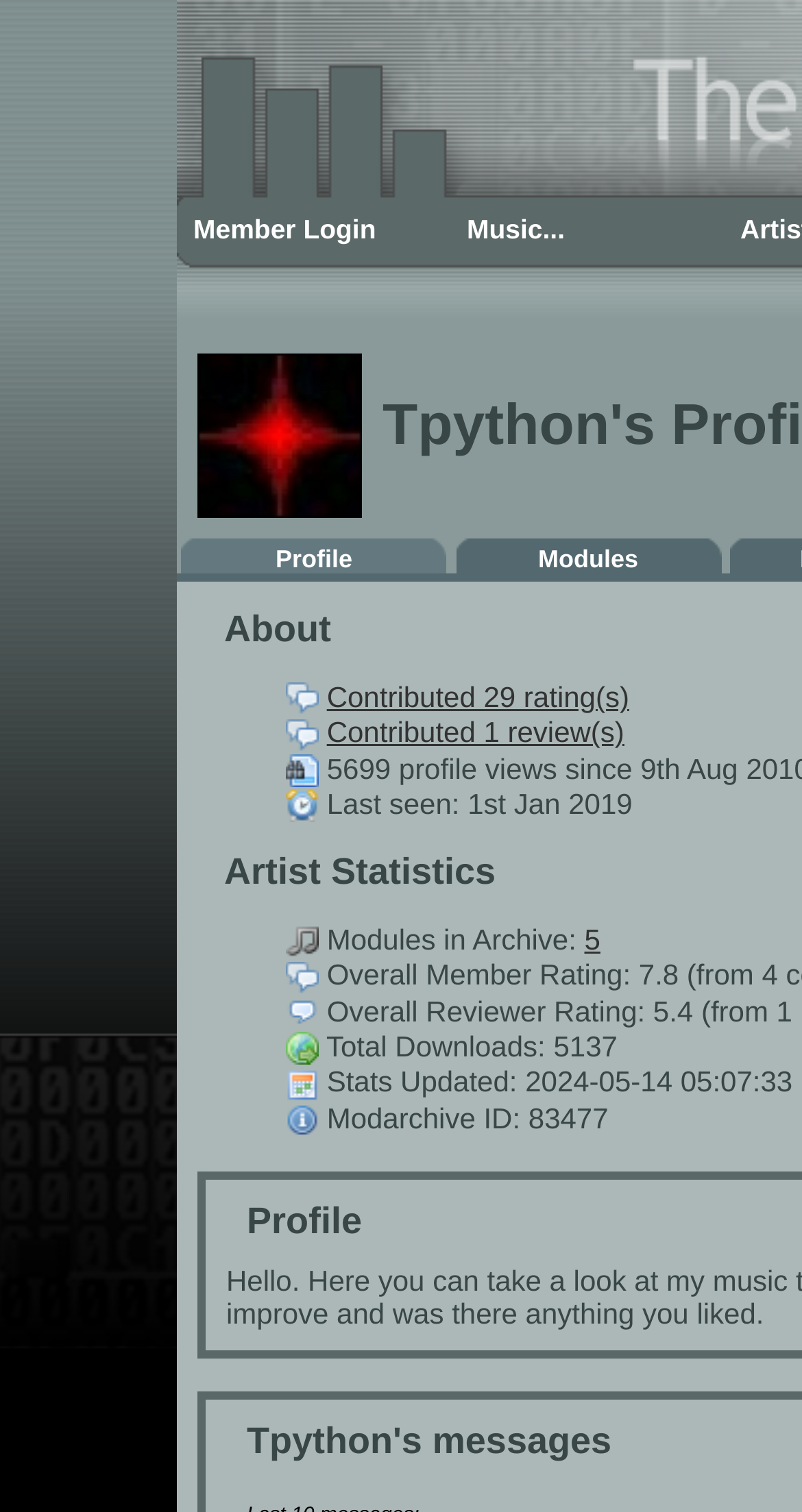Reply to the question with a brief word or phrase: When was the stats last updated?

2024-05-14 05:07:33